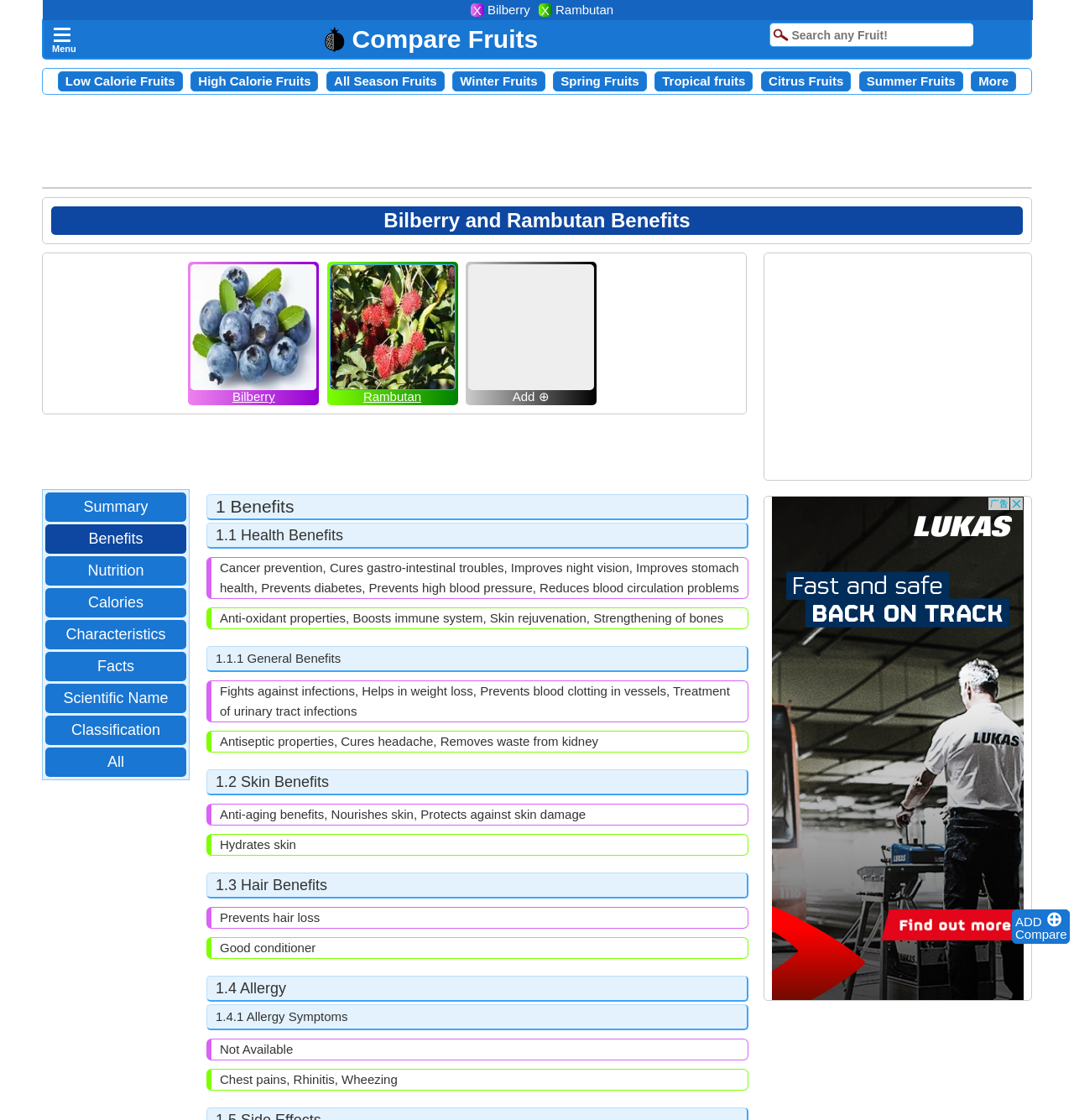Locate the bounding box coordinates of the area that needs to be clicked to fulfill the following instruction: "Learn about Bilberry benefits". The coordinates should be in the format of four float numbers between 0 and 1, namely [left, top, right, bottom].

[0.216, 0.344, 0.256, 0.36]